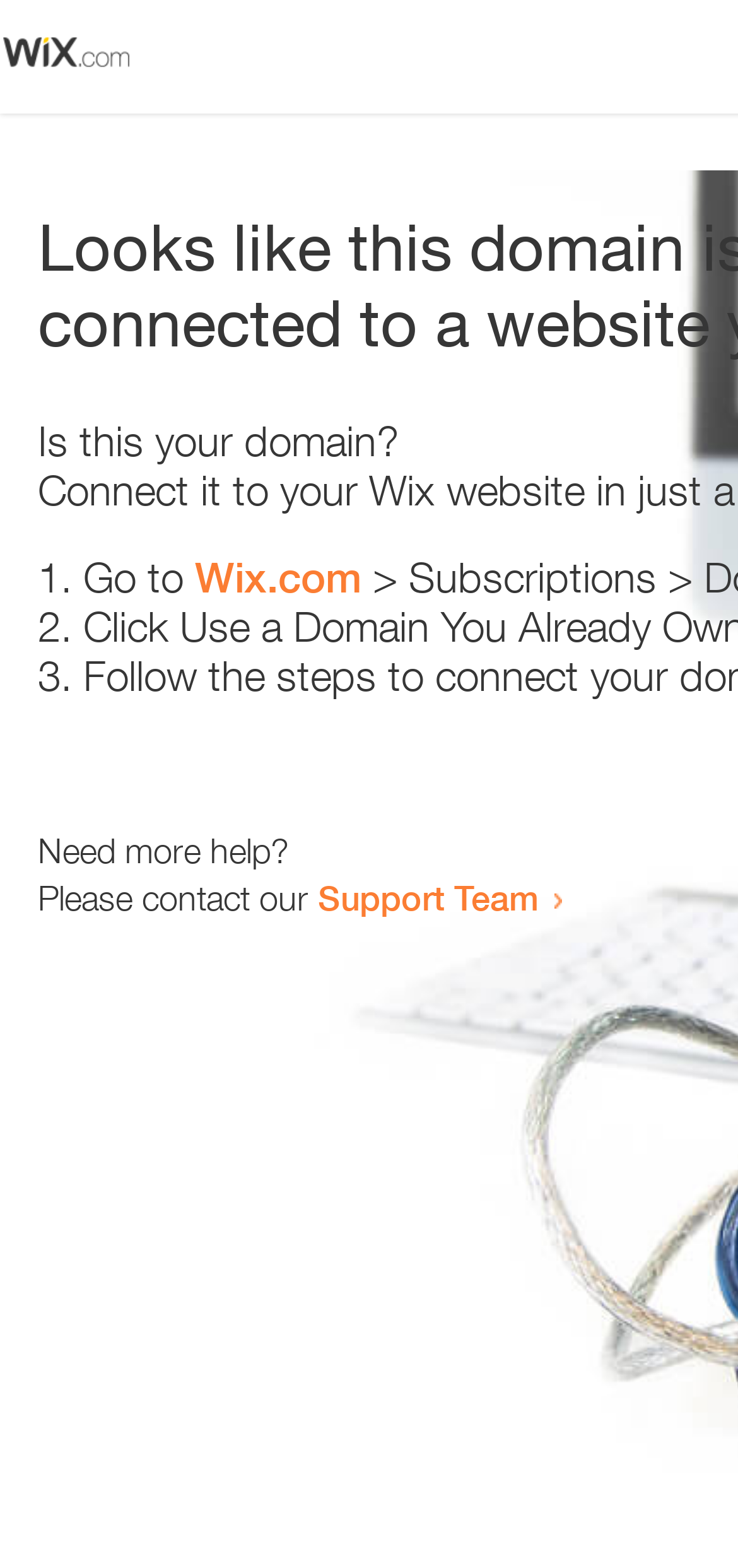Offer a detailed account of what is visible on the webpage.

The webpage appears to be an error page, with a small image at the top left corner. Below the image, there is a heading that reads "Is this your domain?" centered on the page. 

Underneath the heading, there is a numbered list with three items. The first item starts with "1." and is followed by the text "Go to" and a link to "Wix.com". The second item starts with "2." and the third item starts with "3.", but their contents are not specified. 

At the bottom of the page, there is a section that provides additional help options. It starts with the text "Need more help?" and is followed by a sentence that reads "Please contact our". This sentence is completed with a link to the "Support Team".